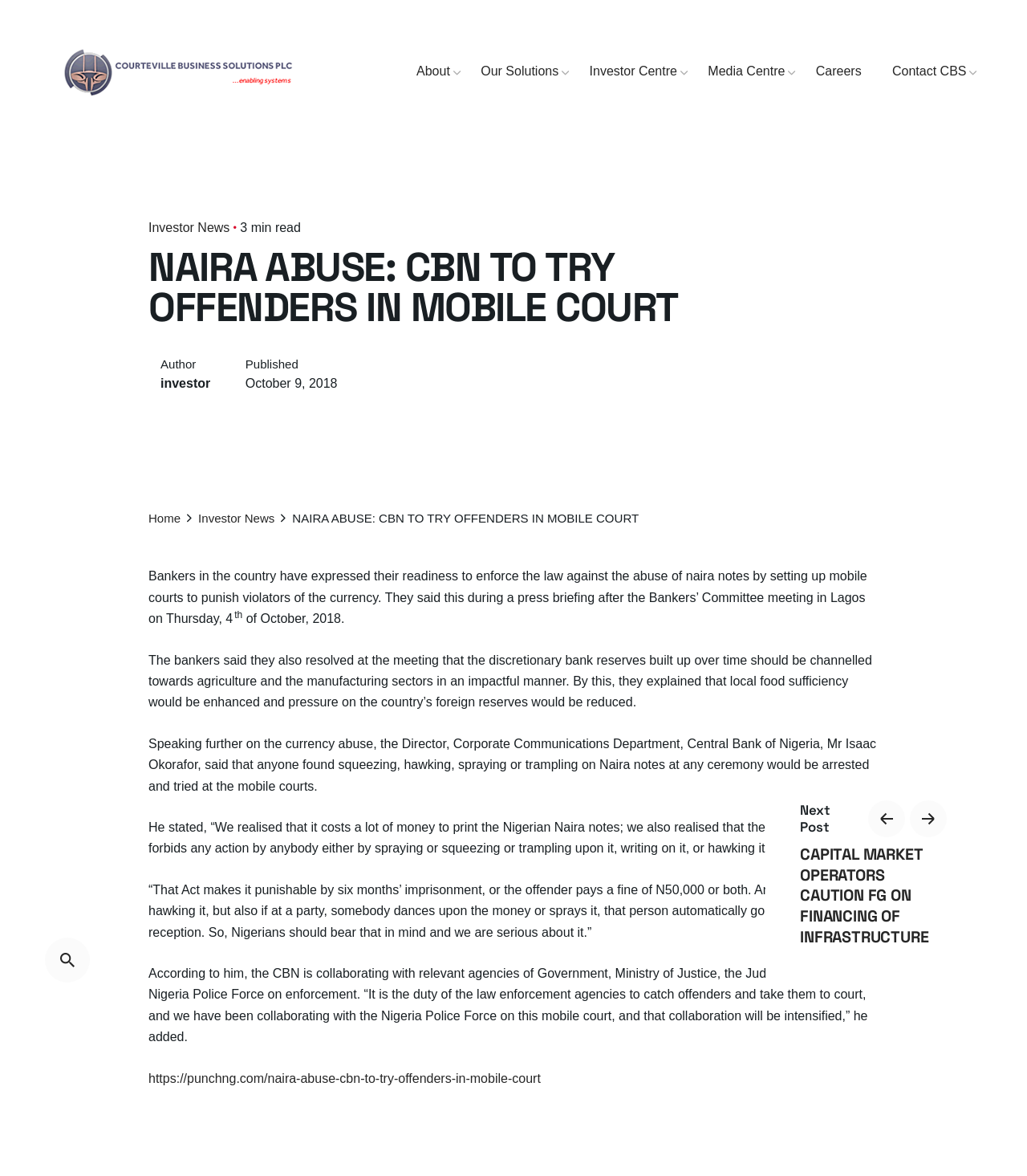Answer the question using only a single word or phrase: 
What is the name of the company?

Courteville Business Solutions Plc